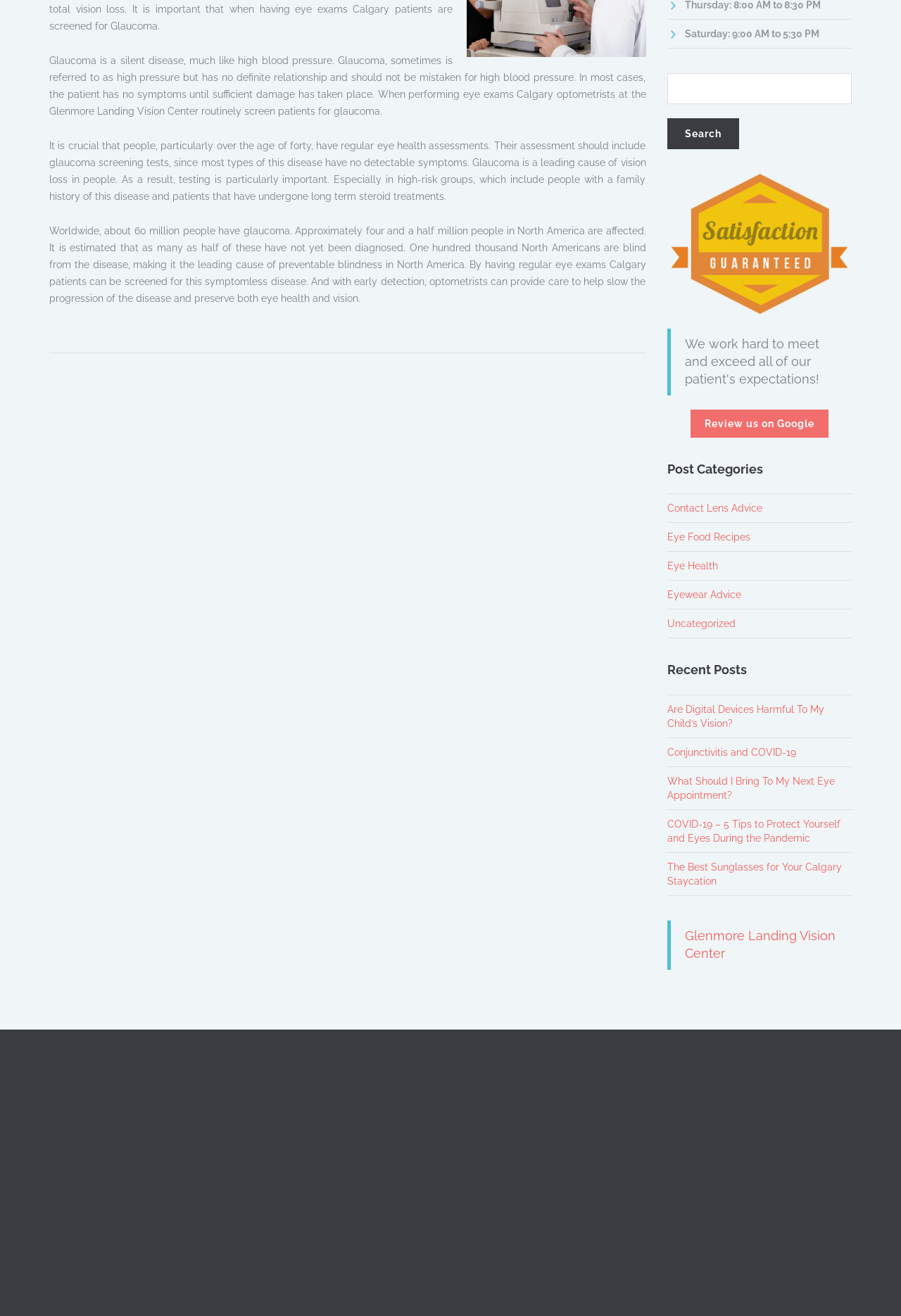Provide the bounding box coordinates of the HTML element this sentence describes: "Services". The bounding box coordinates consist of four float numbers between 0 and 1, i.e., [left, top, right, bottom].

[0.055, 0.895, 0.098, 0.903]